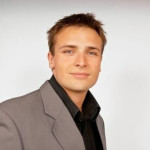Analyze the image and describe all key details you can observe.

The image features a professional-looking young man, exuding confidence and approachability. He has short, styled hair and is wearing a smart grey blazer over a black shirt, which suggests he is dressed for a professional event or a business setting. The background is minimalist, emphasizing his expression and attire. This image is associated with Damian Wolf, as mention is made of him being a writer and marketing strategist. His dedication to his craft is hinted at through his polished appearance, making him a fitting representative for topics related to customer satisfaction and marketing strategies.